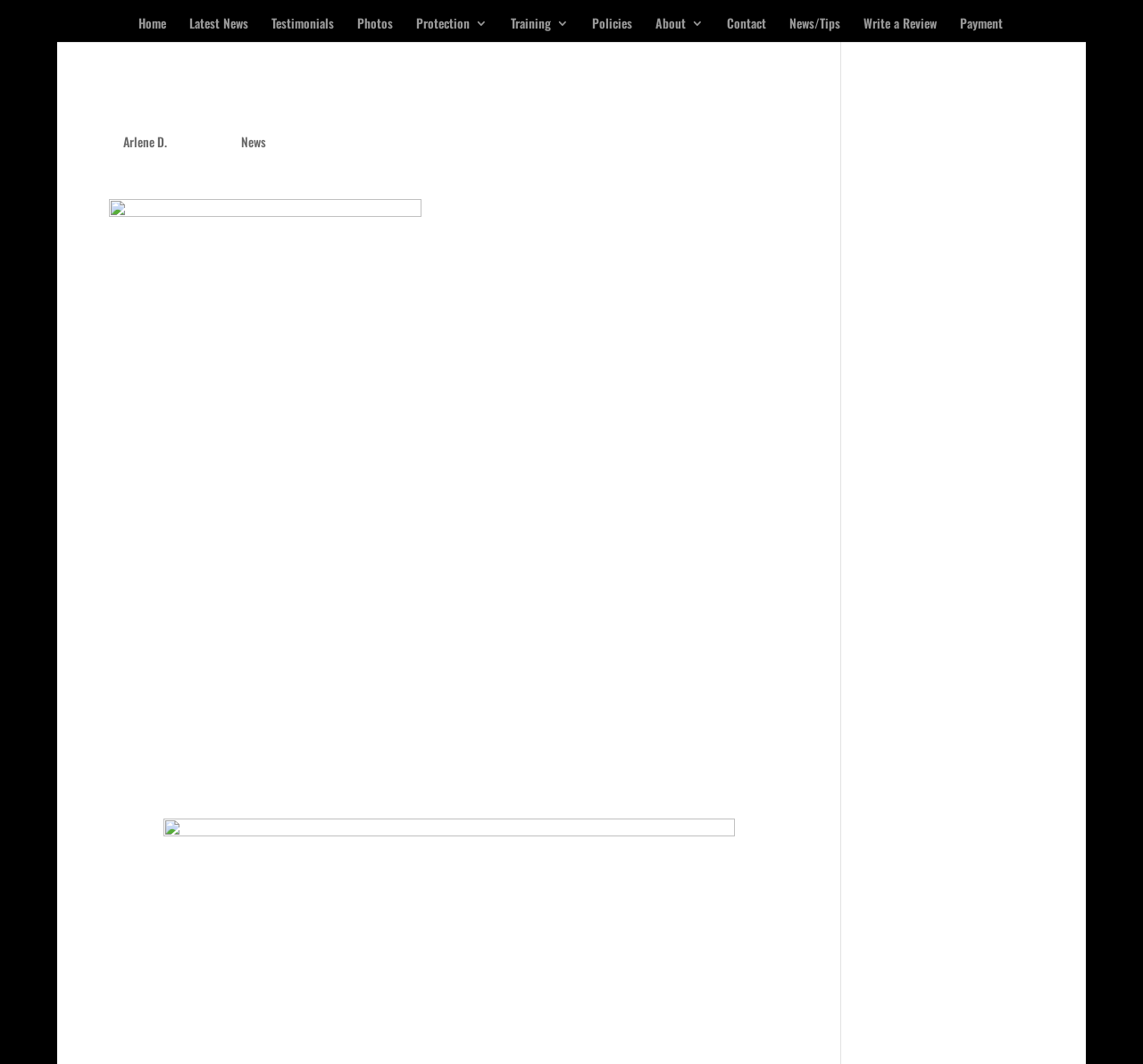Identify the bounding box of the UI component described as: "More".

None